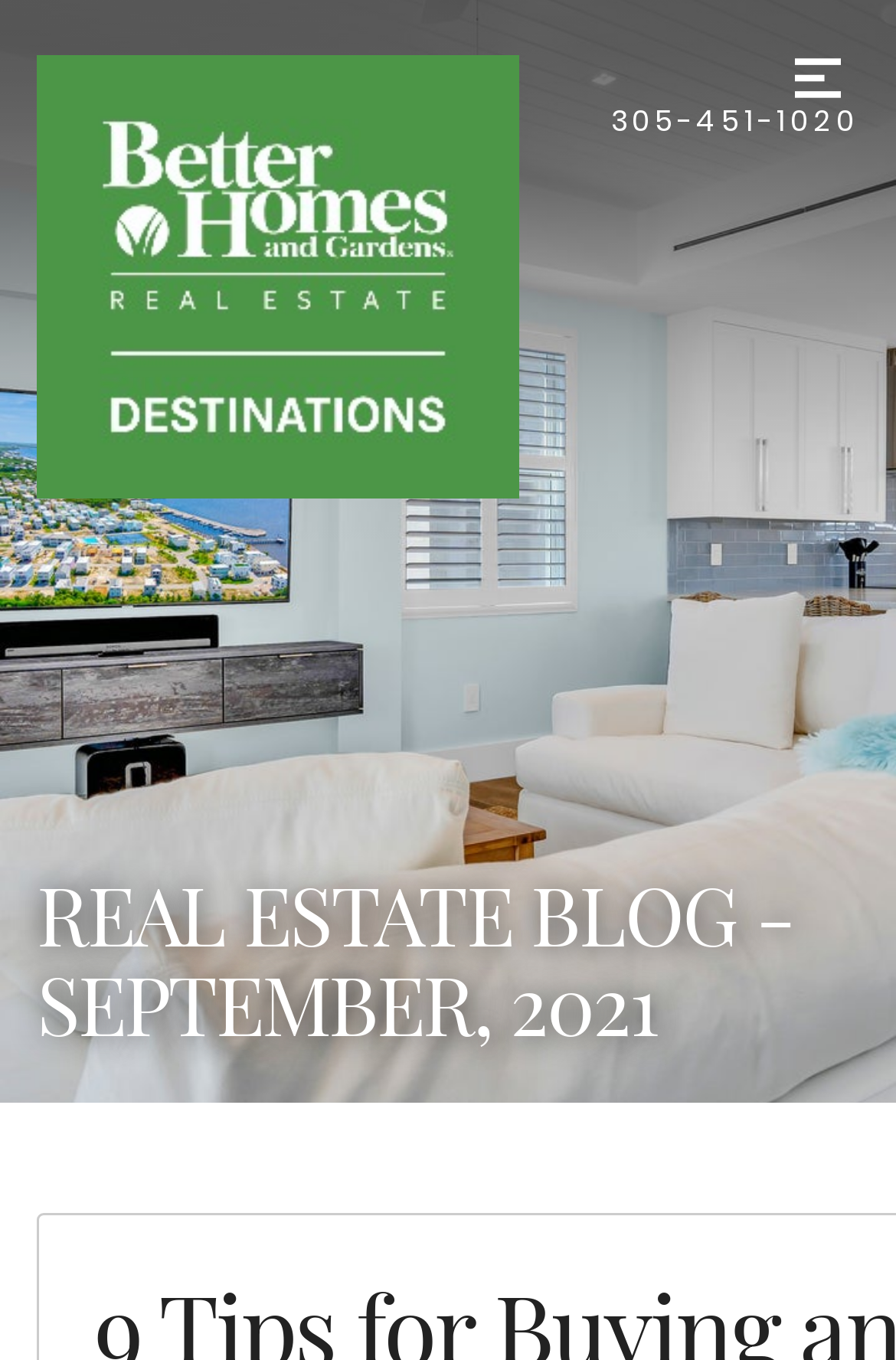Determine the main heading text of the webpage.

REAL ESTATE BLOG - SEPTEMBER, 2021